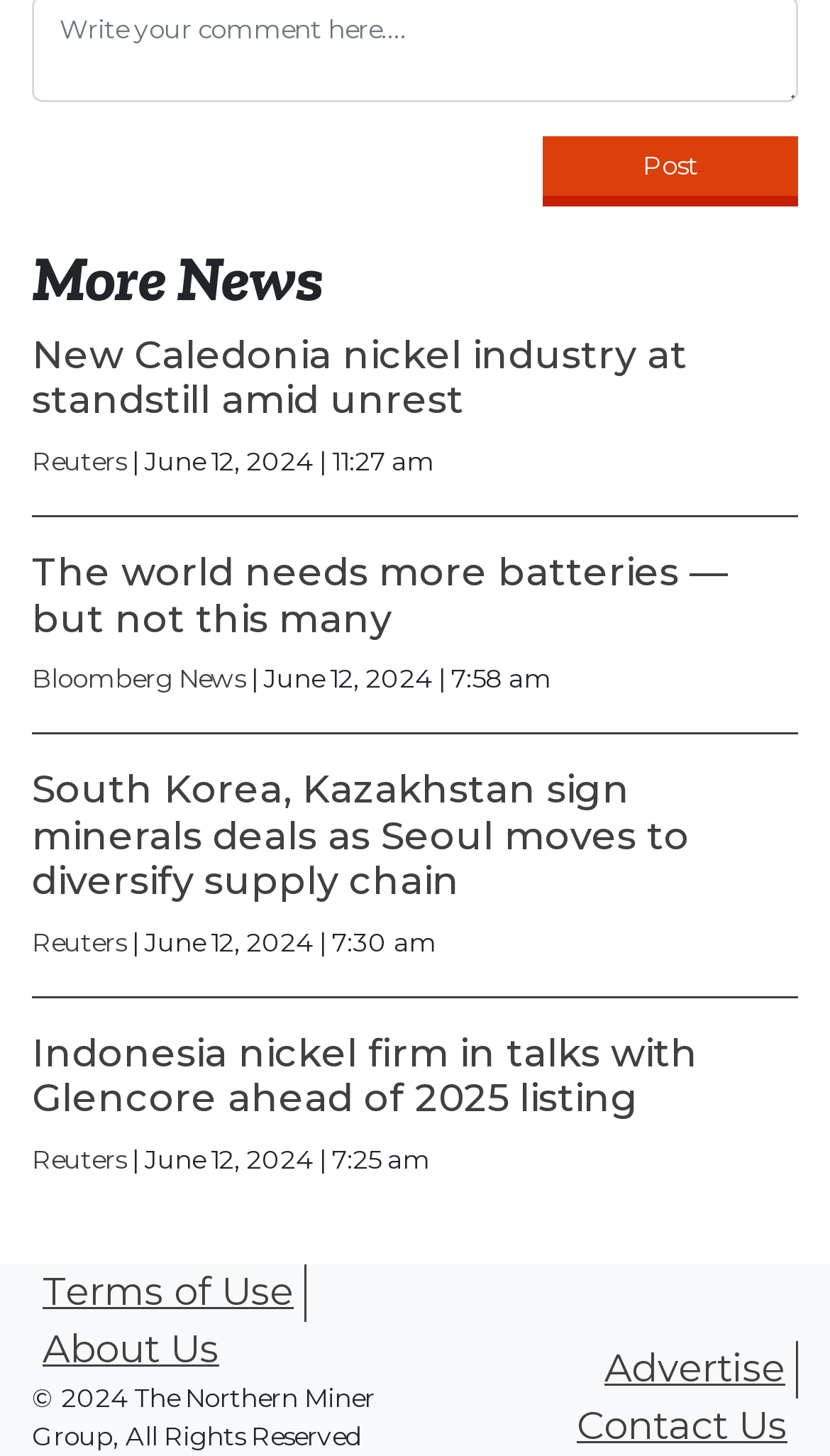Specify the bounding box coordinates of the area that needs to be clicked to achieve the following instruction: "Go to the bands page".

None